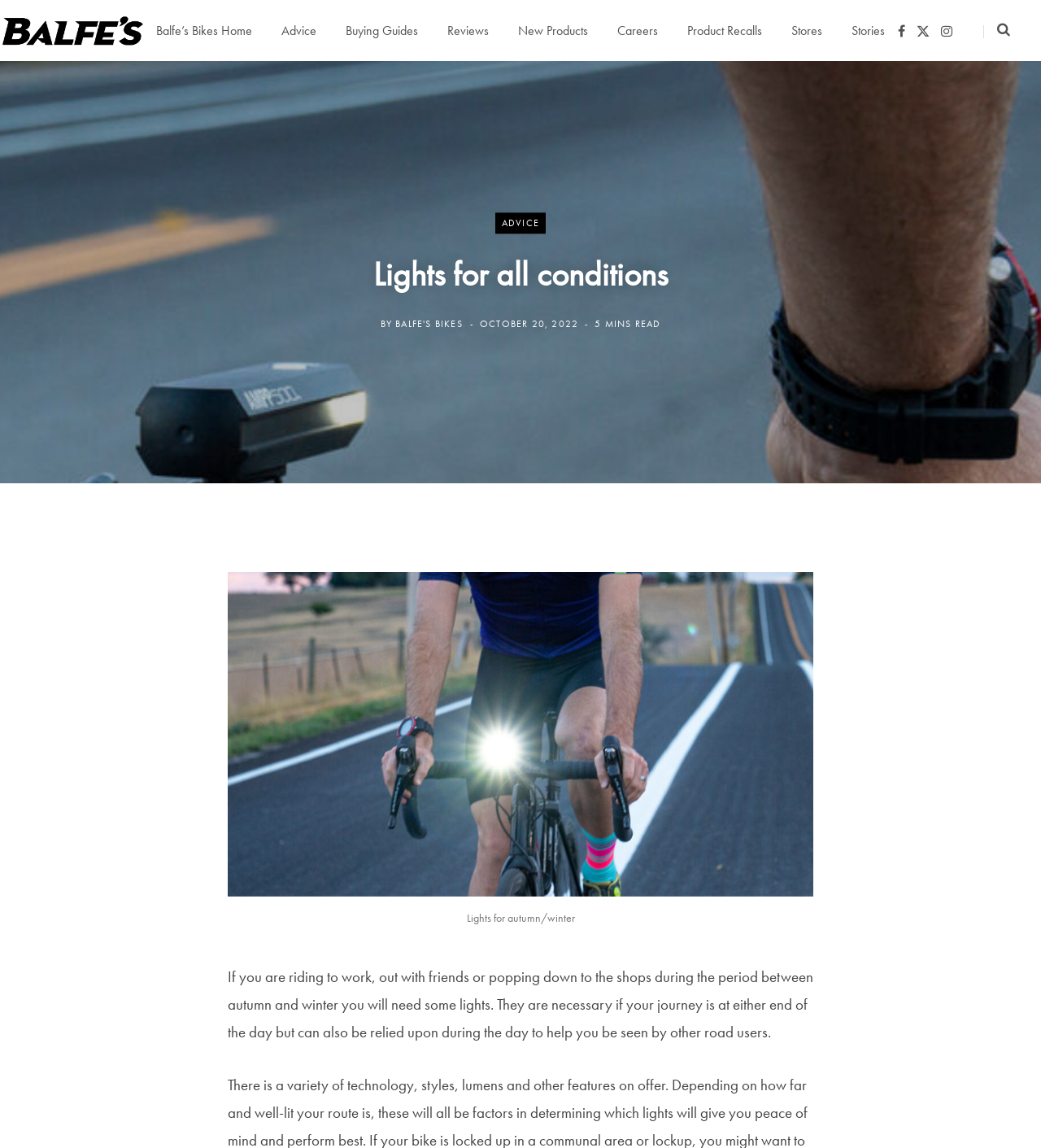Pinpoint the bounding box coordinates of the element that must be clicked to accomplish the following instruction: "View Stories". The coordinates should be in the format of four float numbers between 0 and 1, i.e., [left, top, right, bottom].

[0.804, 0.0, 0.864, 0.053]